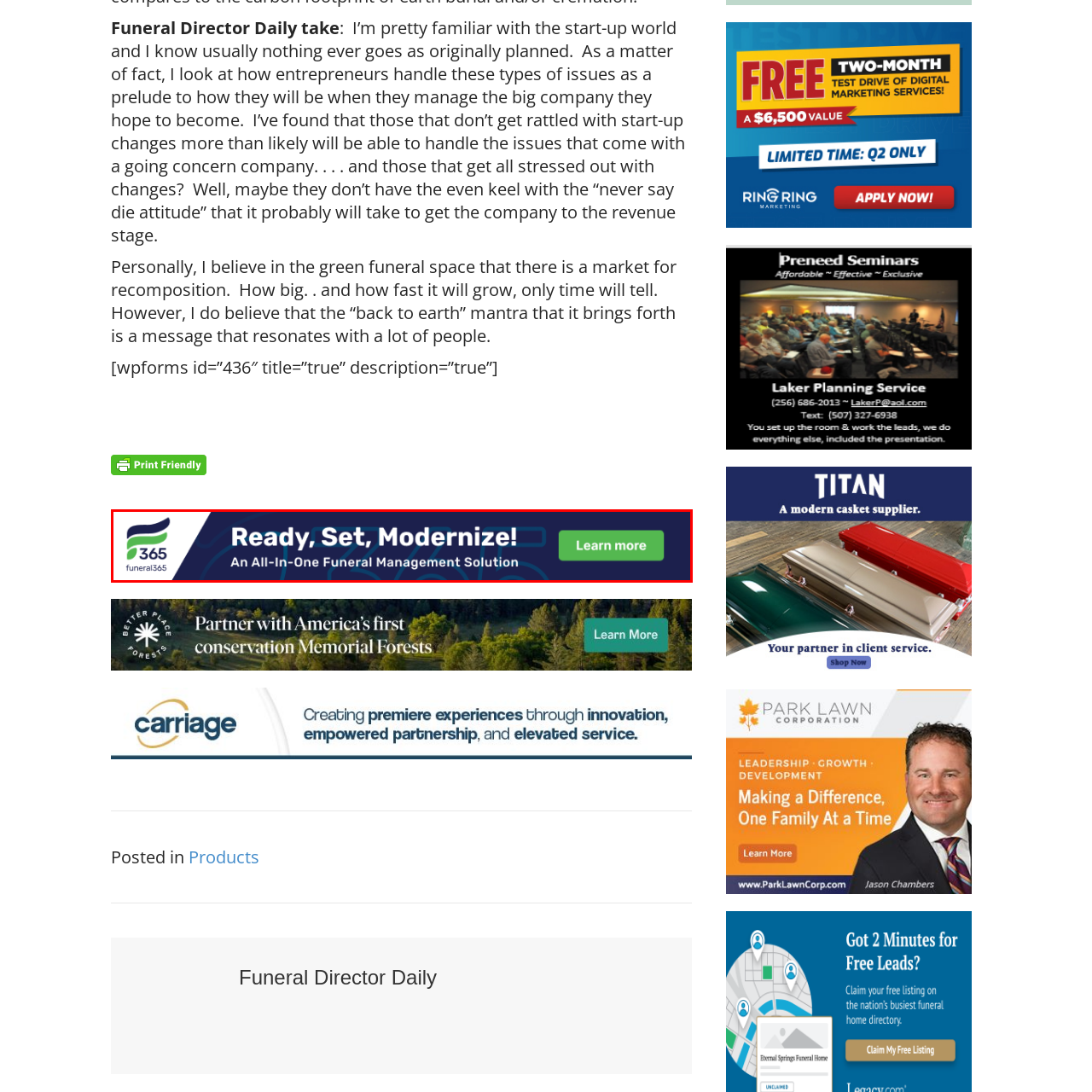Please look at the image within the red bounding box and provide a detailed answer to the following question based on the visual information: What is the color of the 'Learn more' button?

According to the caption, the 'Learn more' button is bright green, which suggests a prominent call-to-action element in the design.